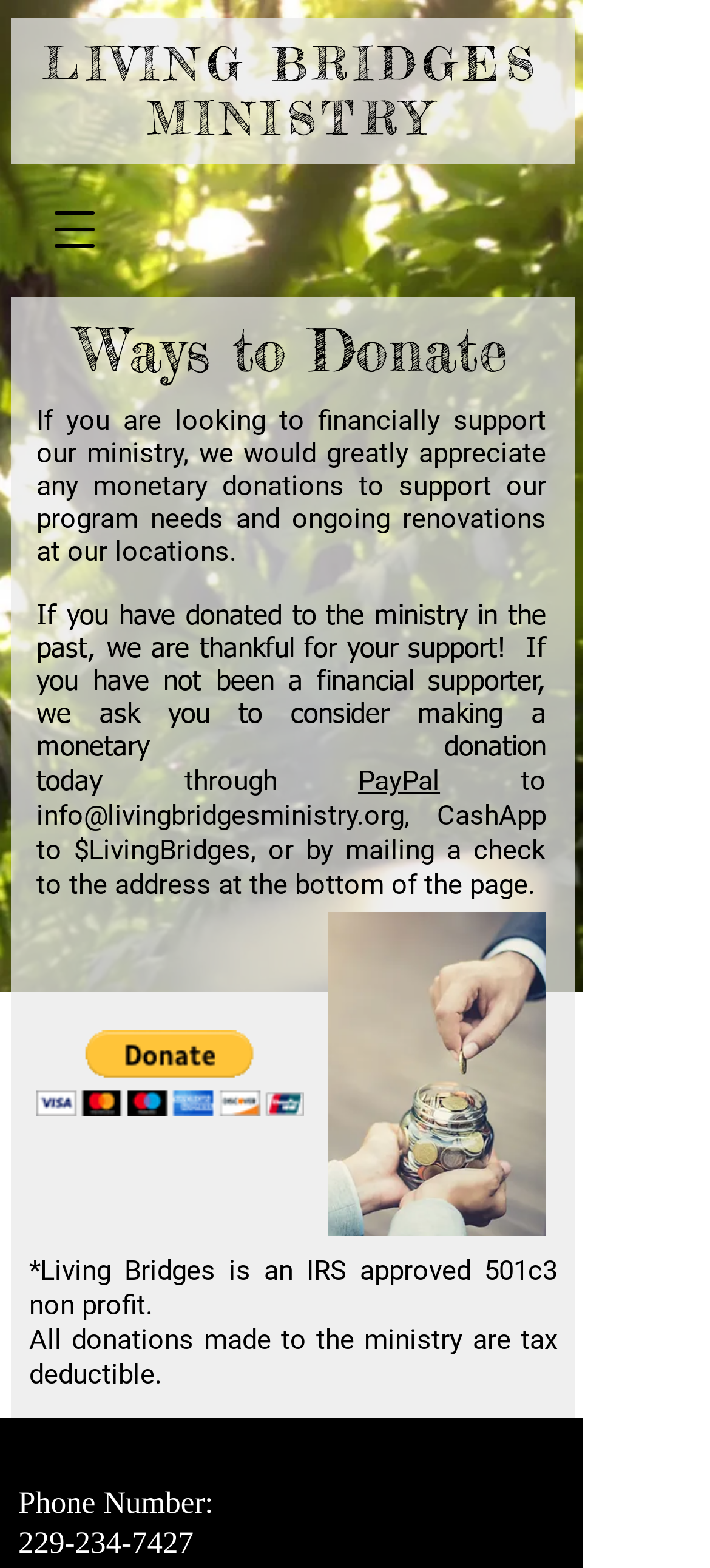Is the ministry a non-profit organization?
Using the image, provide a detailed and thorough answer to the question.

The webpage states that 'Living Bridges is an IRS approved 501c3 non profit', indicating that the ministry is a non-profit organization.